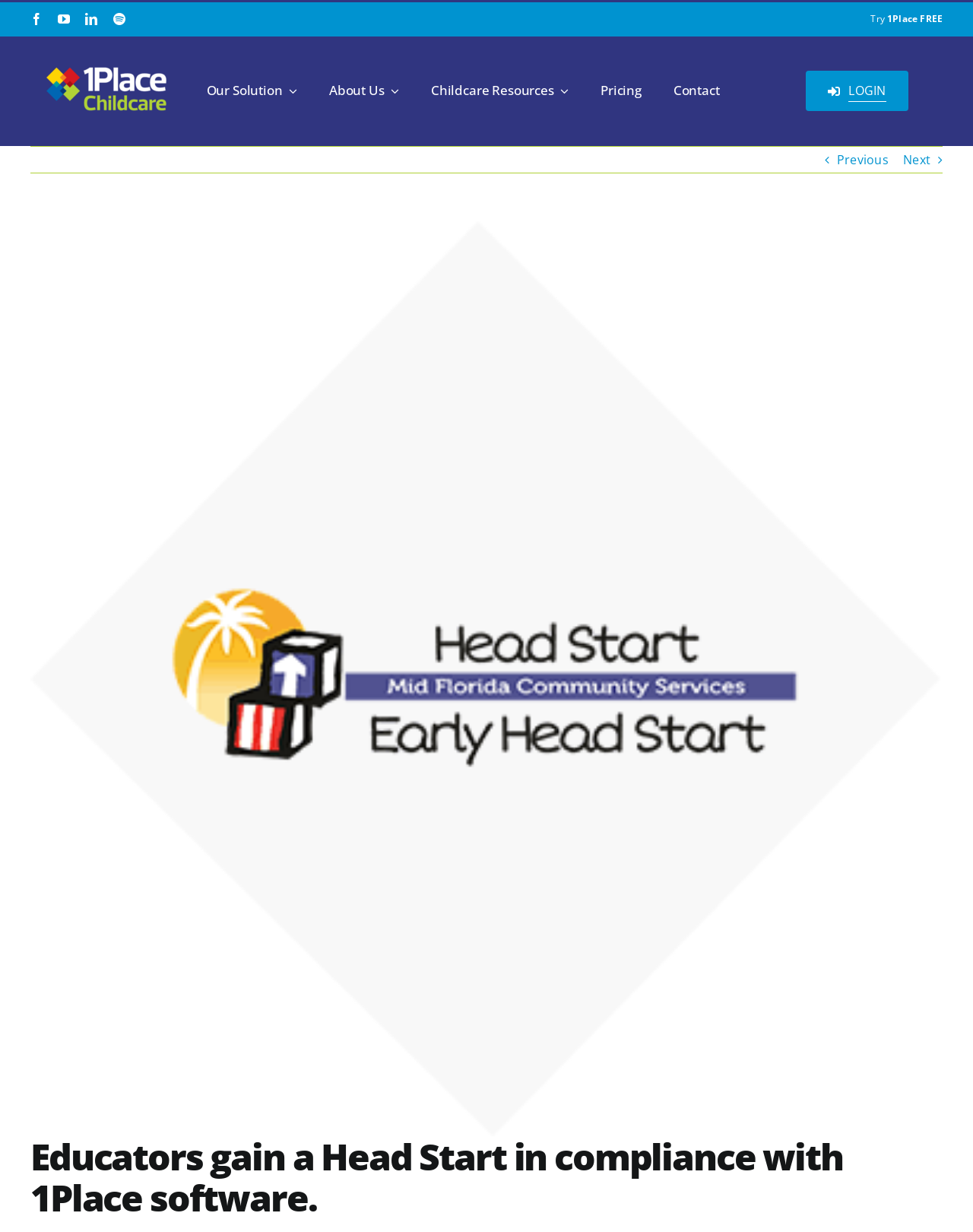How many social media links are present?
Please provide a single word or phrase based on the screenshot.

4